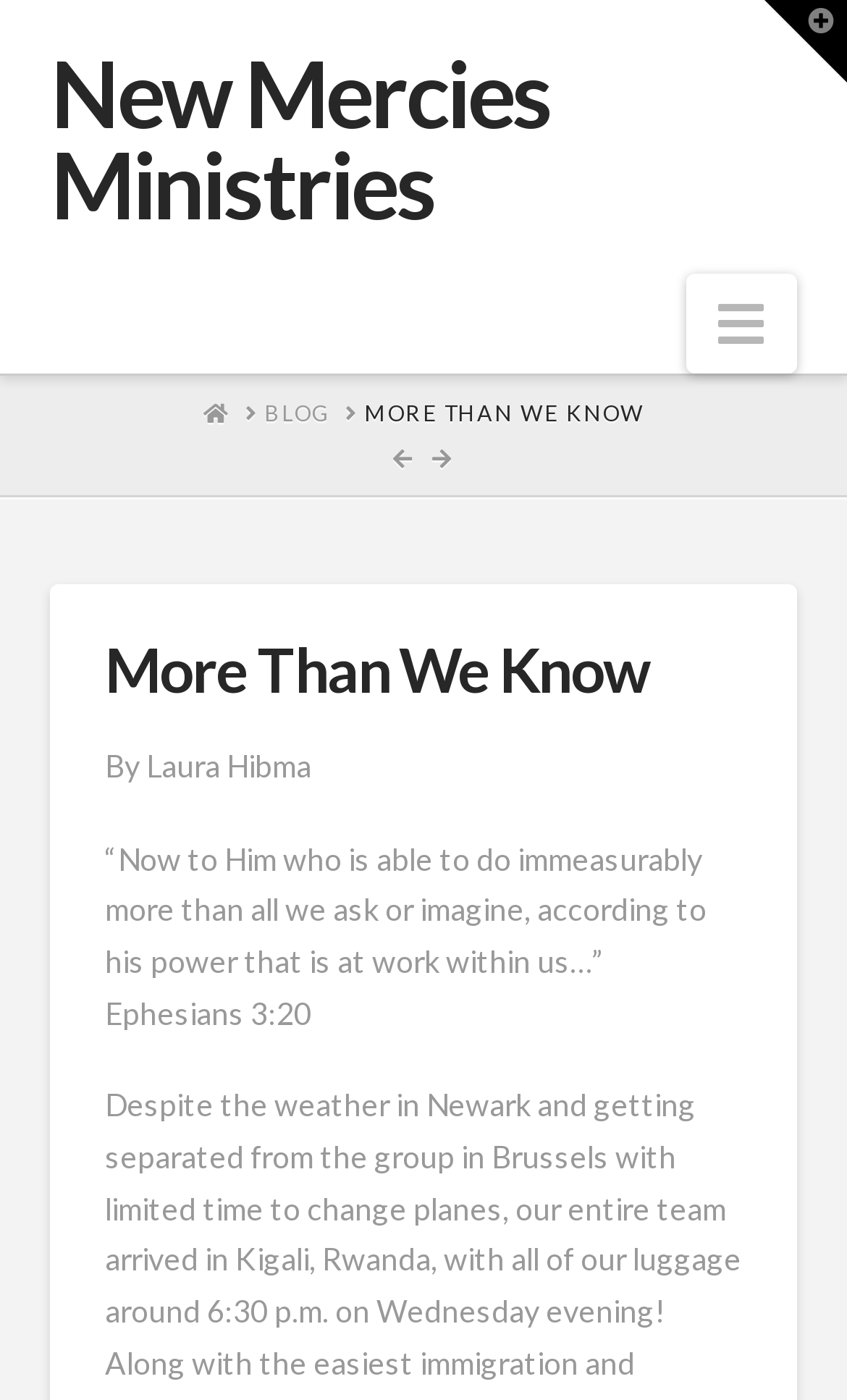What is the primary heading on this webpage?

More Than We Know